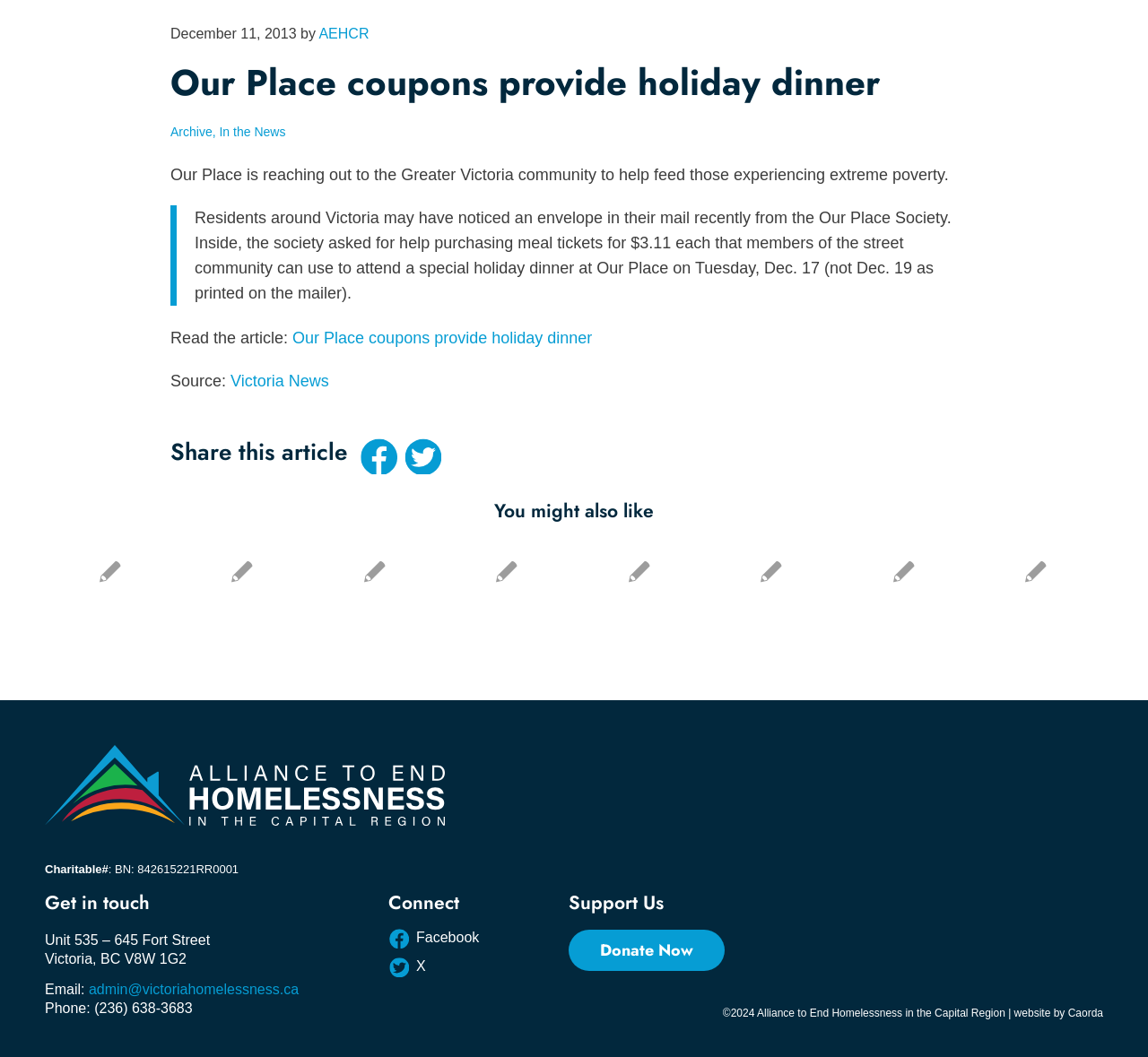Extract the bounding box coordinates of the UI element described: "Share on Facebook". Provide the coordinates in the format [left, top, right, bottom] with values ranging from 0 to 1.

[0.314, 0.415, 0.345, 0.449]